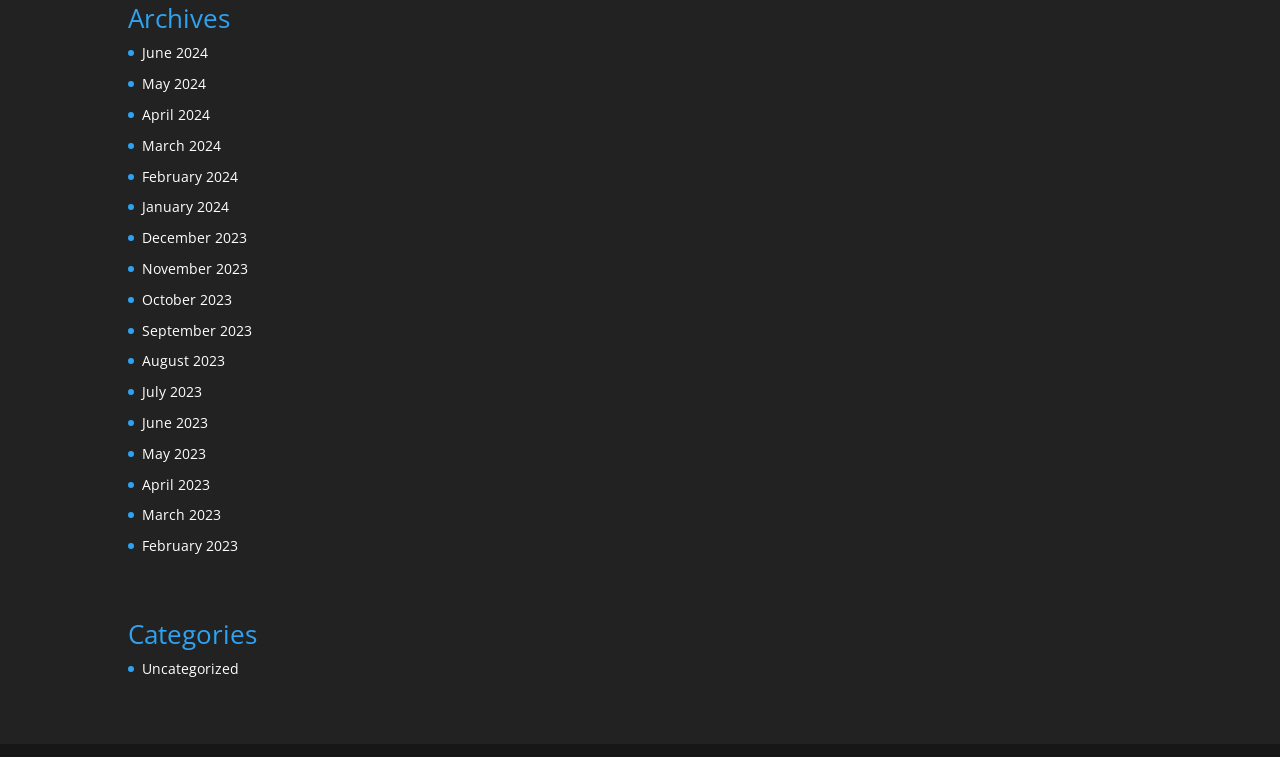Identify the bounding box coordinates of the specific part of the webpage to click to complete this instruction: "view posts in Uncategorized".

[0.111, 0.871, 0.187, 0.896]